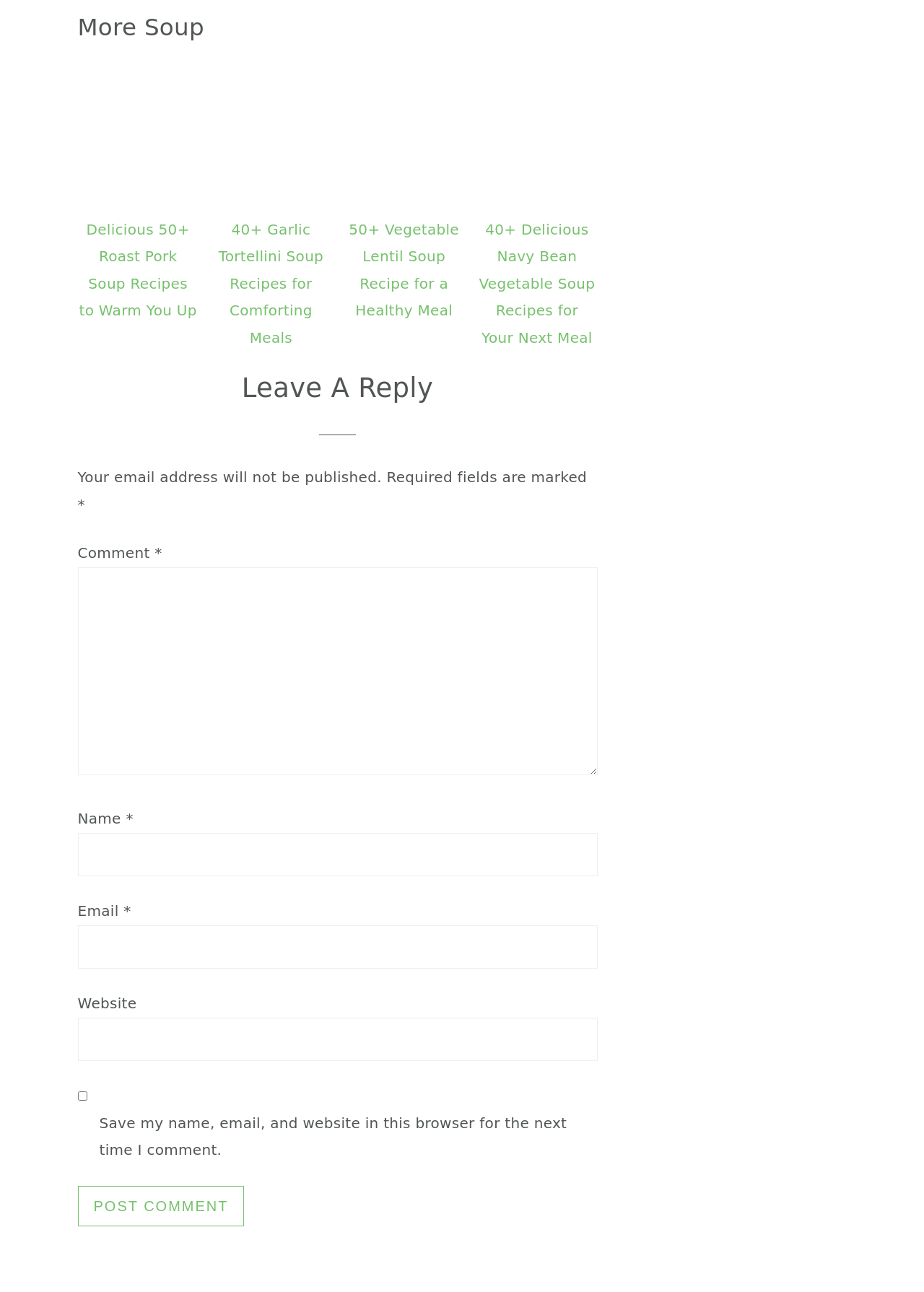Determine the bounding box coordinates for the UI element with the following description: "parent_node: Email * aria-describedby="email-notes" name="email"". The coordinates should be four float numbers between 0 and 1, represented as [left, top, right, bottom].

[0.084, 0.716, 0.646, 0.75]